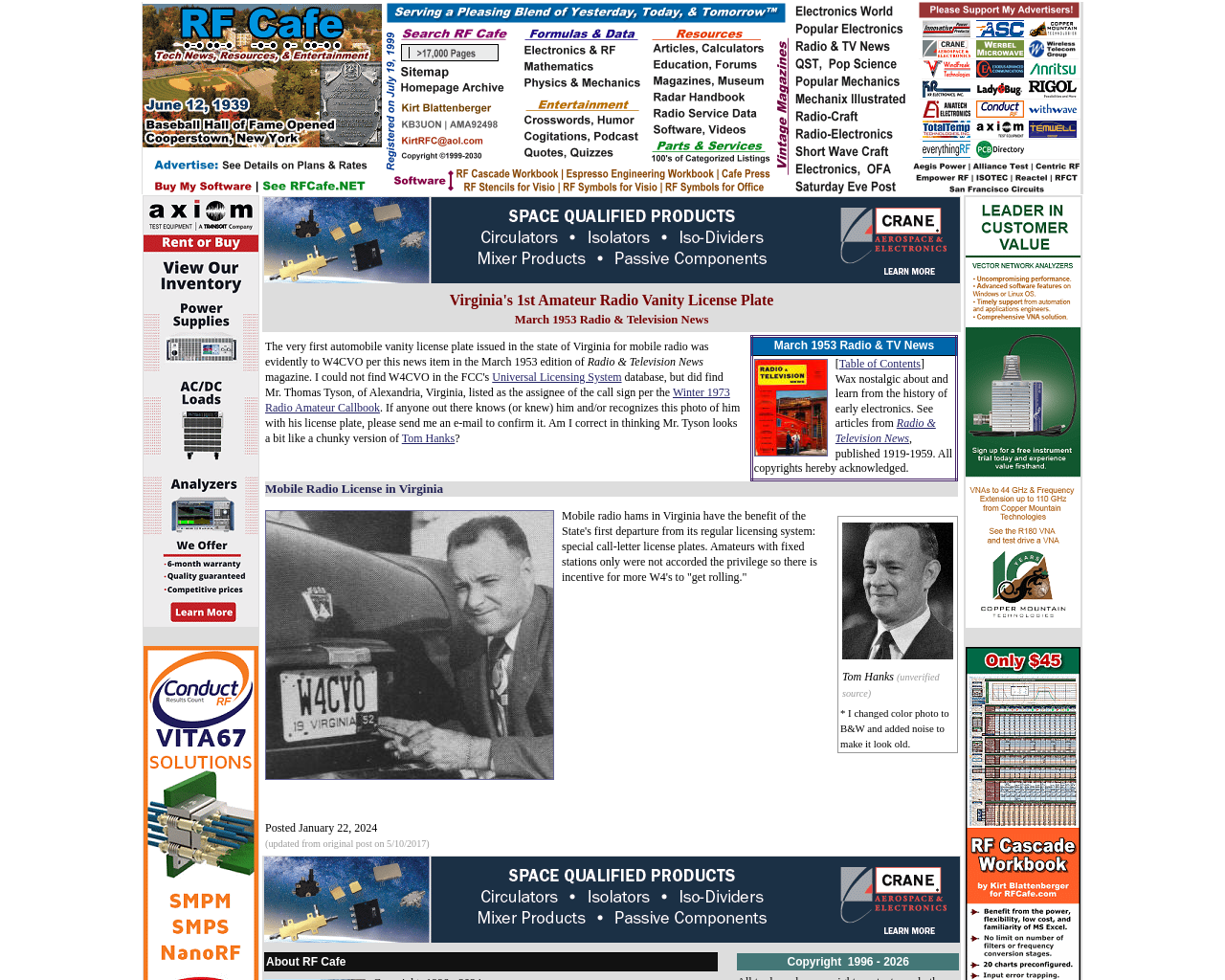Identify the bounding box coordinates of the clickable region to carry out the given instruction: "Read the article about Virginia's 1st Amateur Radio Vanity License Plate".

[0.215, 0.295, 0.784, 0.338]